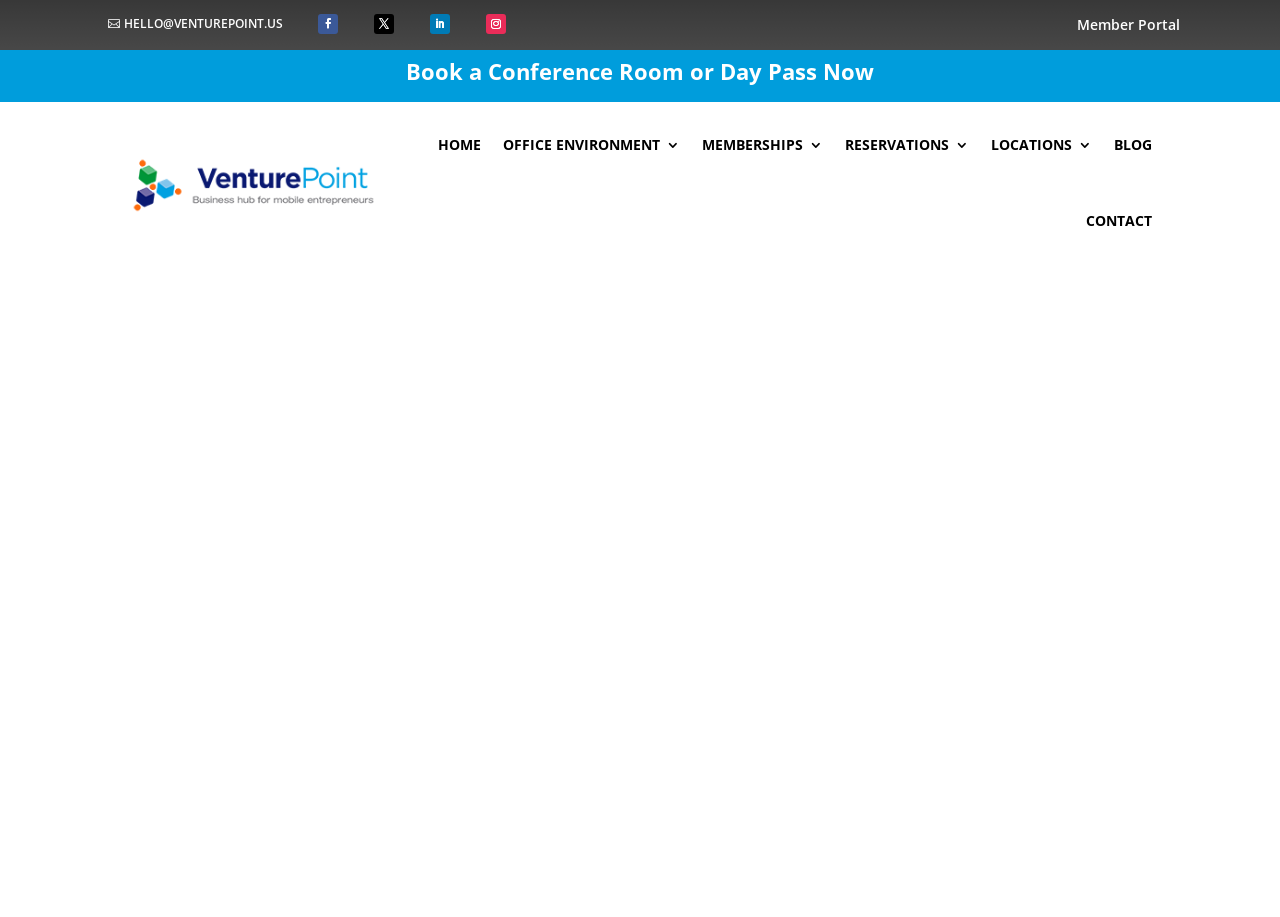Indicate the bounding box coordinates of the element that needs to be clicked to satisfy the following instruction: "Click on the Terms and Conditions heading". The coordinates should be four float numbers between 0 and 1, i.e., [left, top, right, bottom].

[0.1, 0.343, 0.9, 0.386]